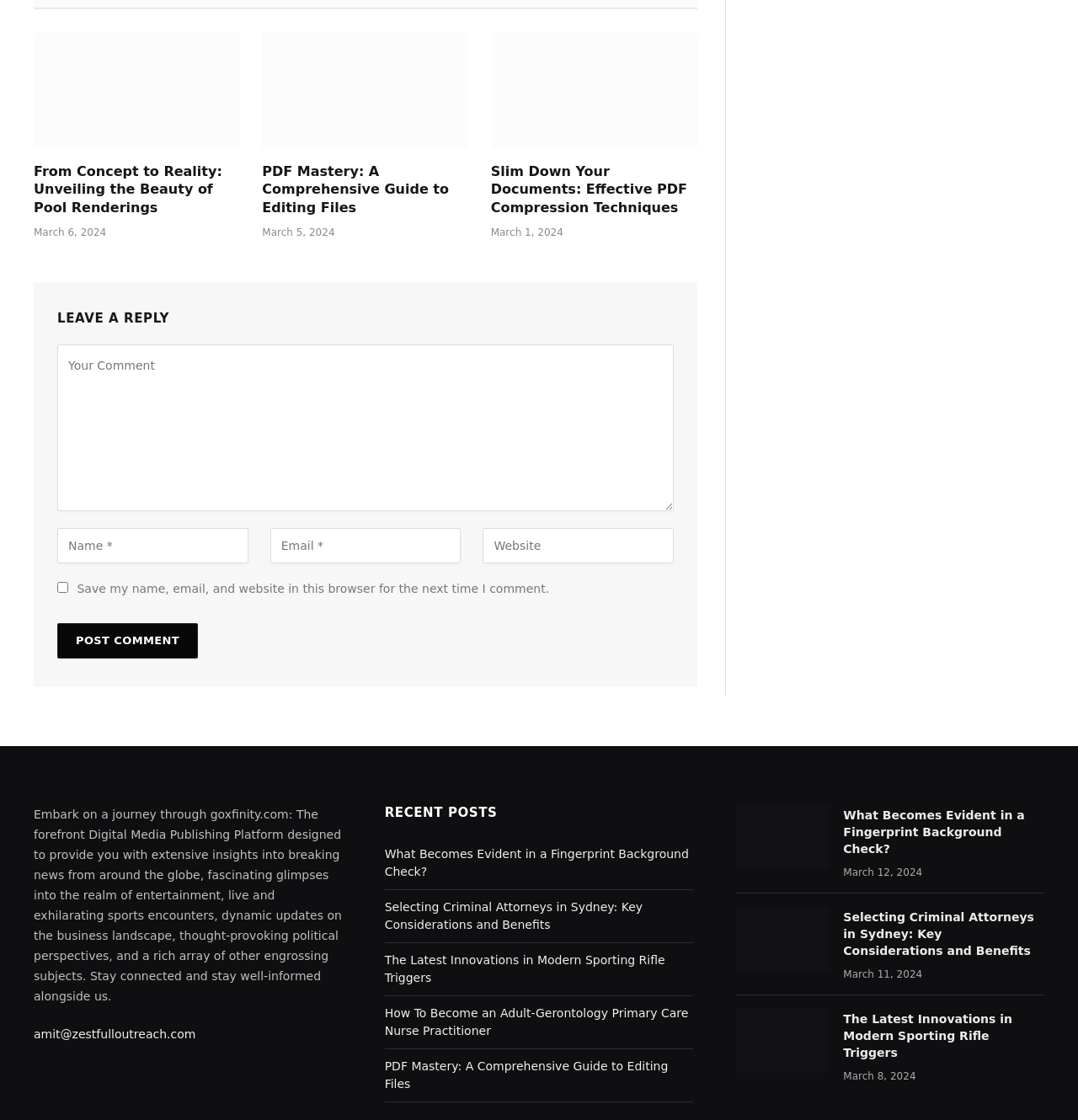Identify the bounding box coordinates for the element that needs to be clicked to fulfill this instruction: "Click the 'PDF Mastery' link". Provide the coordinates in the format of four float numbers between 0 and 1: [left, top, right, bottom].

[0.243, 0.029, 0.435, 0.133]